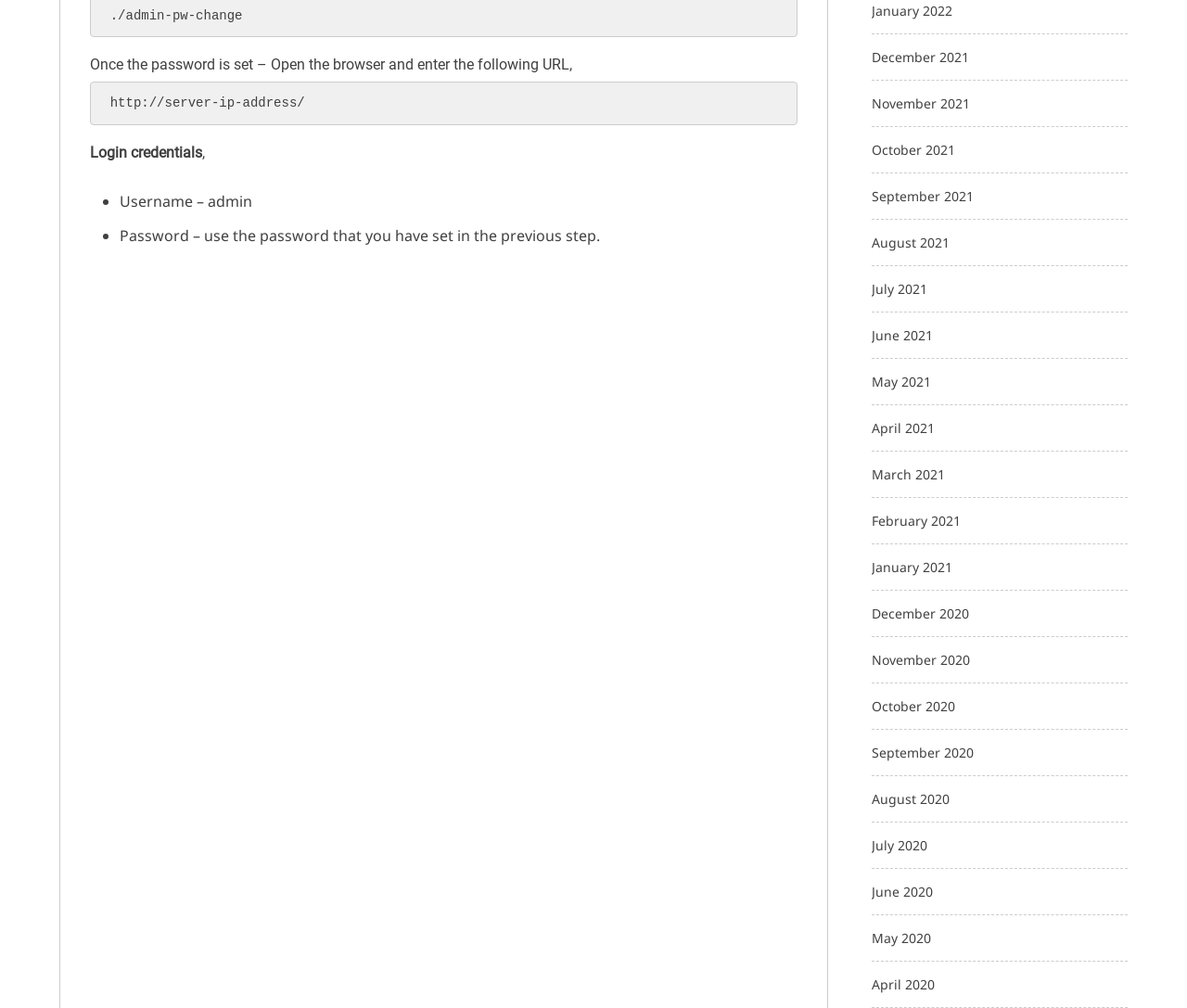Please give the bounding box coordinates of the area that should be clicked to fulfill the following instruction: "click the link to January 2022". The coordinates should be in the format of four float numbers from 0 to 1, i.e., [left, top, right, bottom].

[0.734, 0.001, 0.802, 0.019]